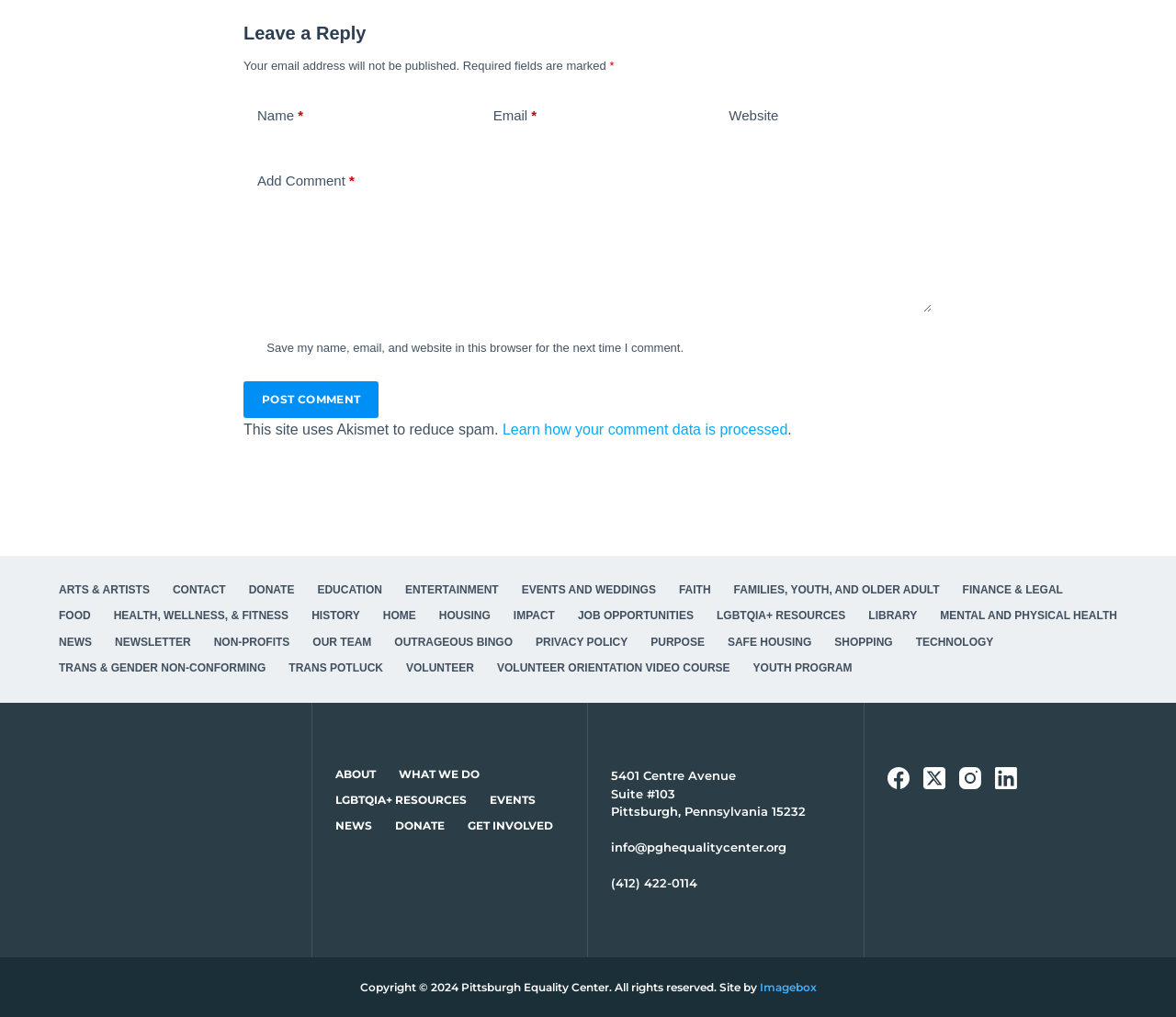Please respond to the question using a single word or phrase:
What is the name of the organization?

Pittsburgh Equality Center